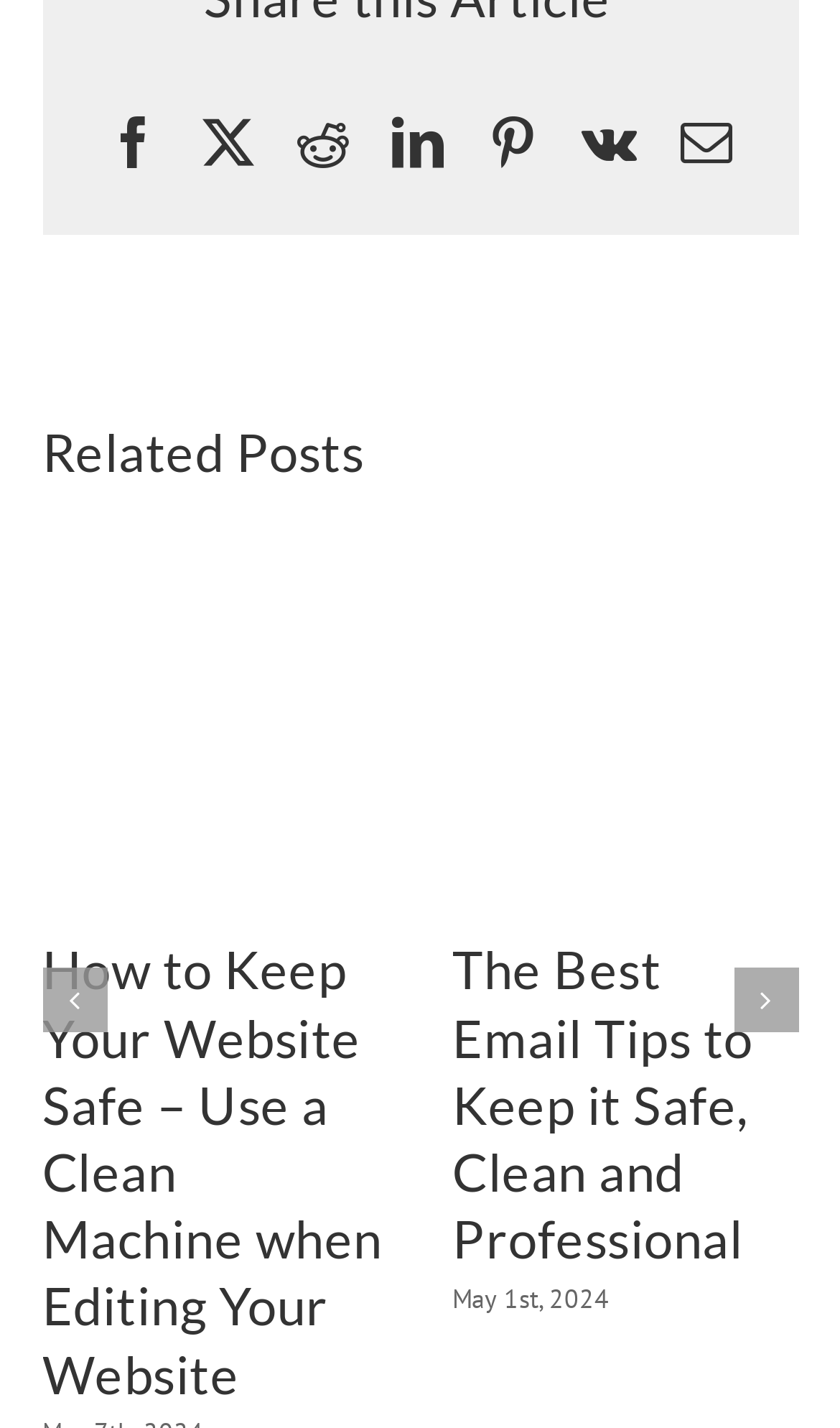Please identify the bounding box coordinates for the region that you need to click to follow this instruction: "View related post about keeping website safe".

[0.05, 0.383, 0.462, 0.625]